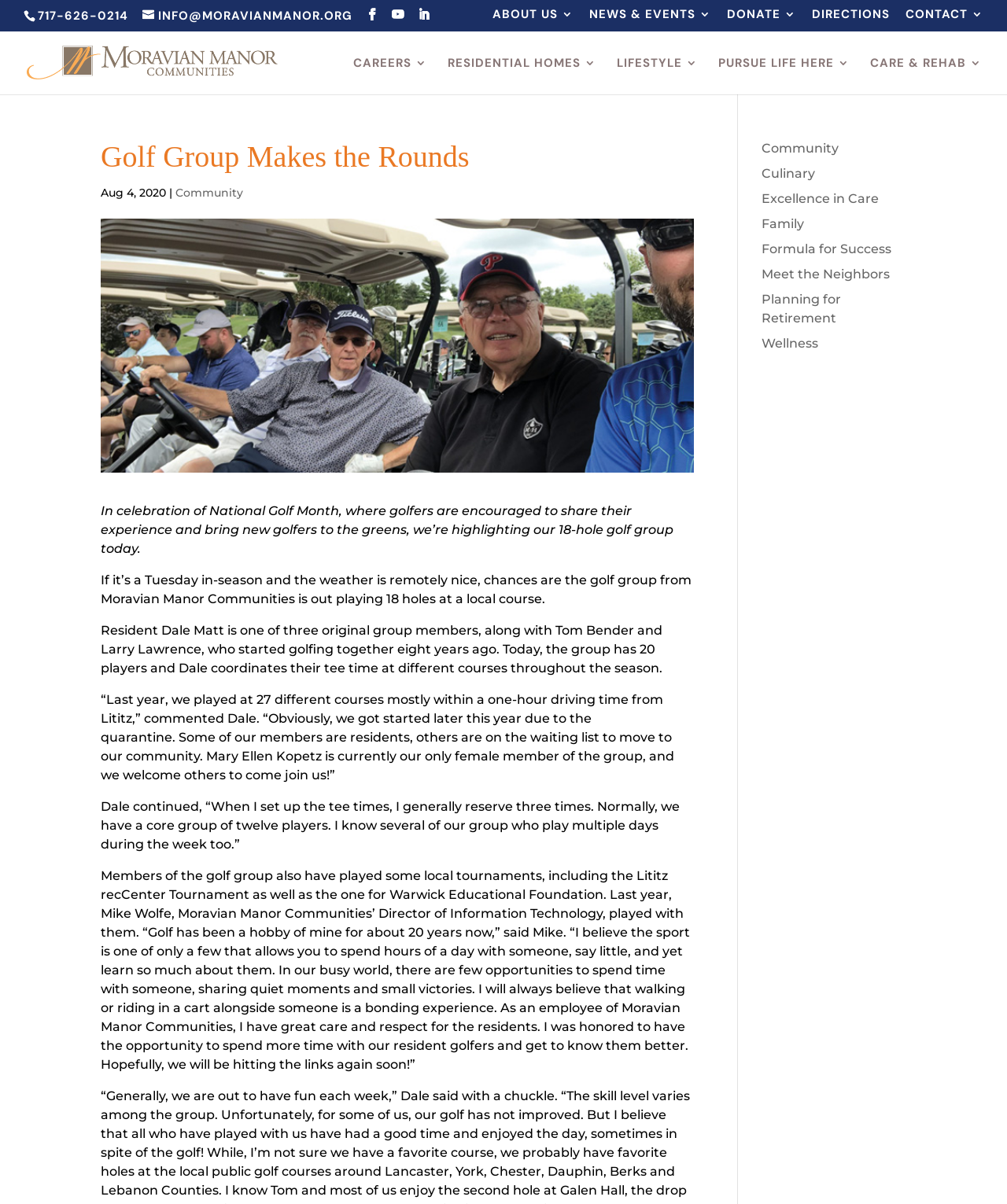Respond with a single word or phrase to the following question: How many different courses did the golf group play at last year?

27